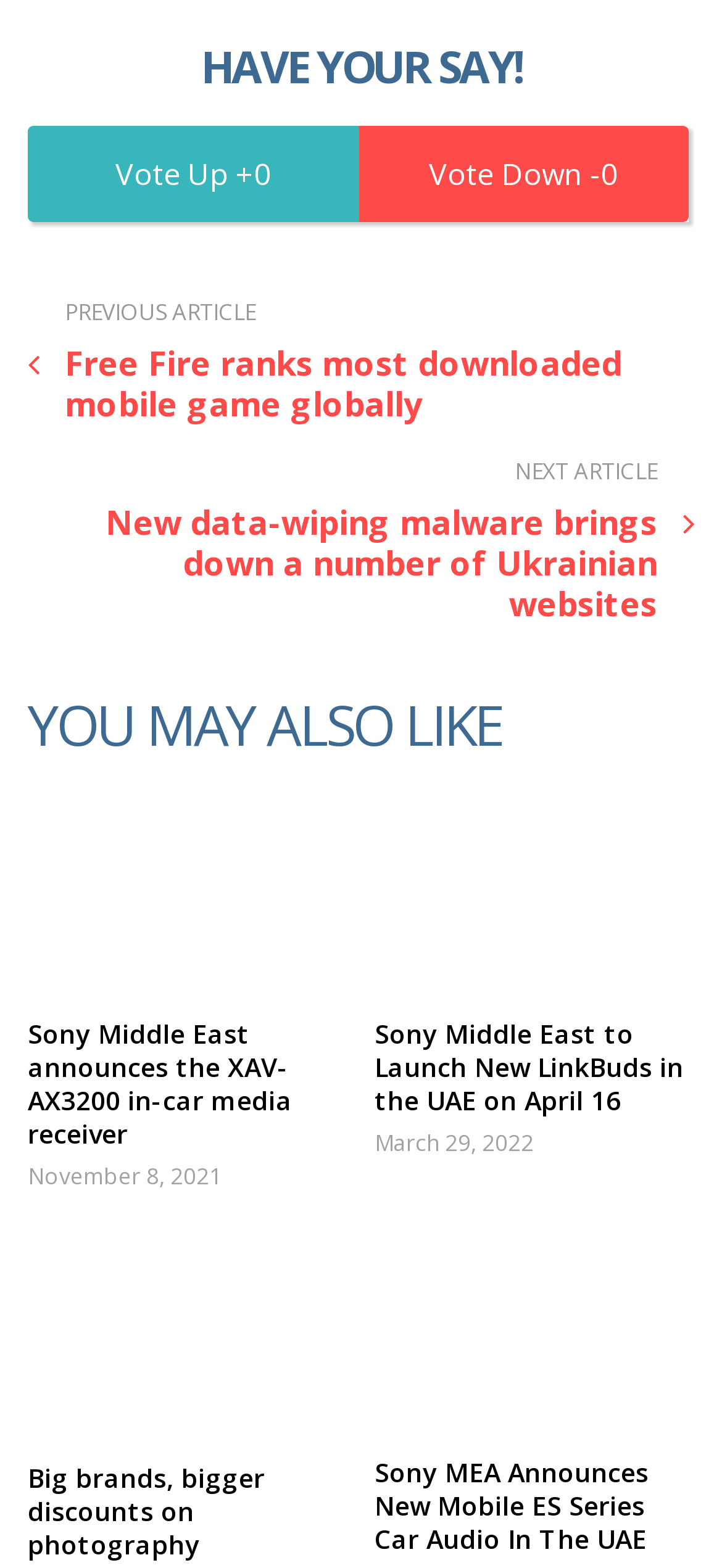How many article links are on this page?
Please provide a comprehensive answer to the question based on the webpage screenshot.

I counted the number of link elements on the webpage, excluding the 'PREVIOUS ARTICLE' and 'NEXT ARTICLE' links, and found 8 article links.